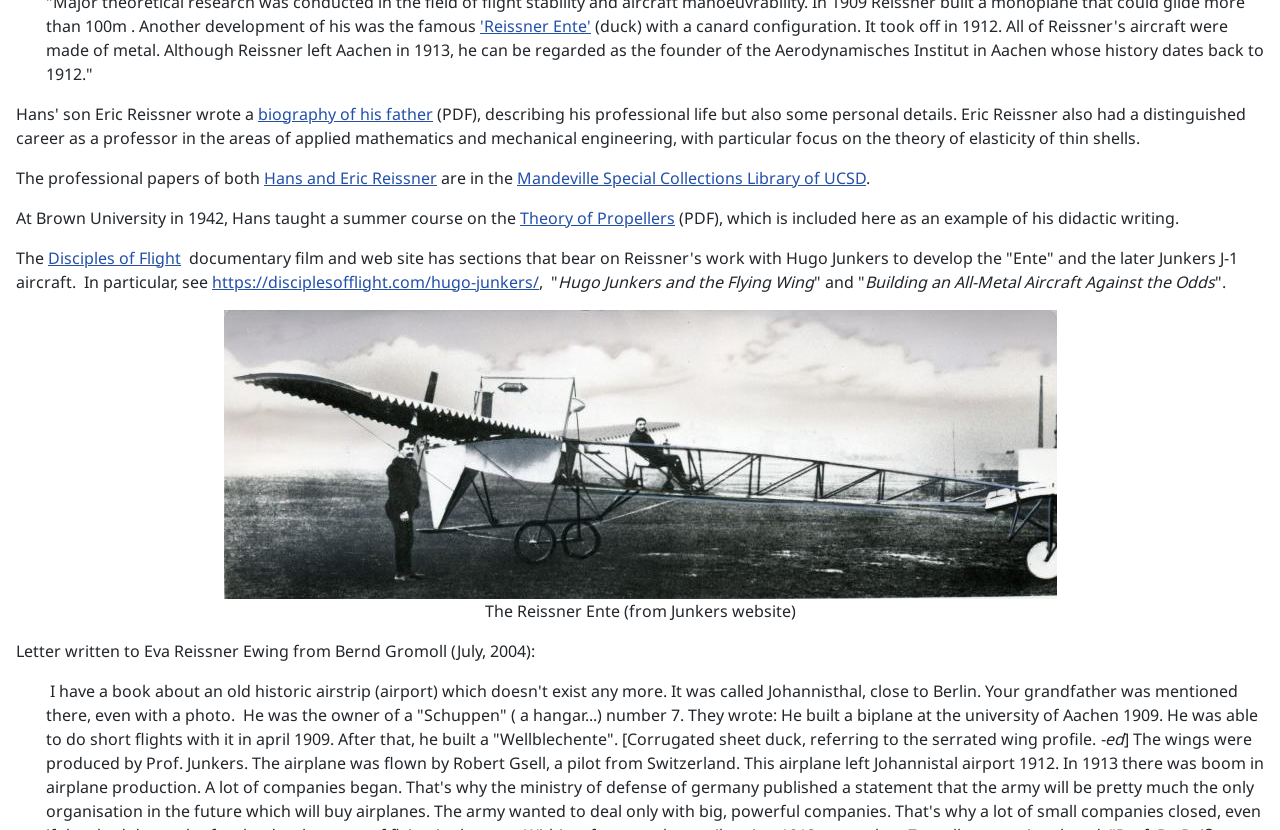Using the element description provided, determine the bounding box coordinates in the format (top-left x, top-left y, bottom-right x, bottom-right y). Ensure that all values are floating point numbers between 0 and 1. Element description: Hans and Eric Reissner

[0.206, 0.201, 0.341, 0.227]